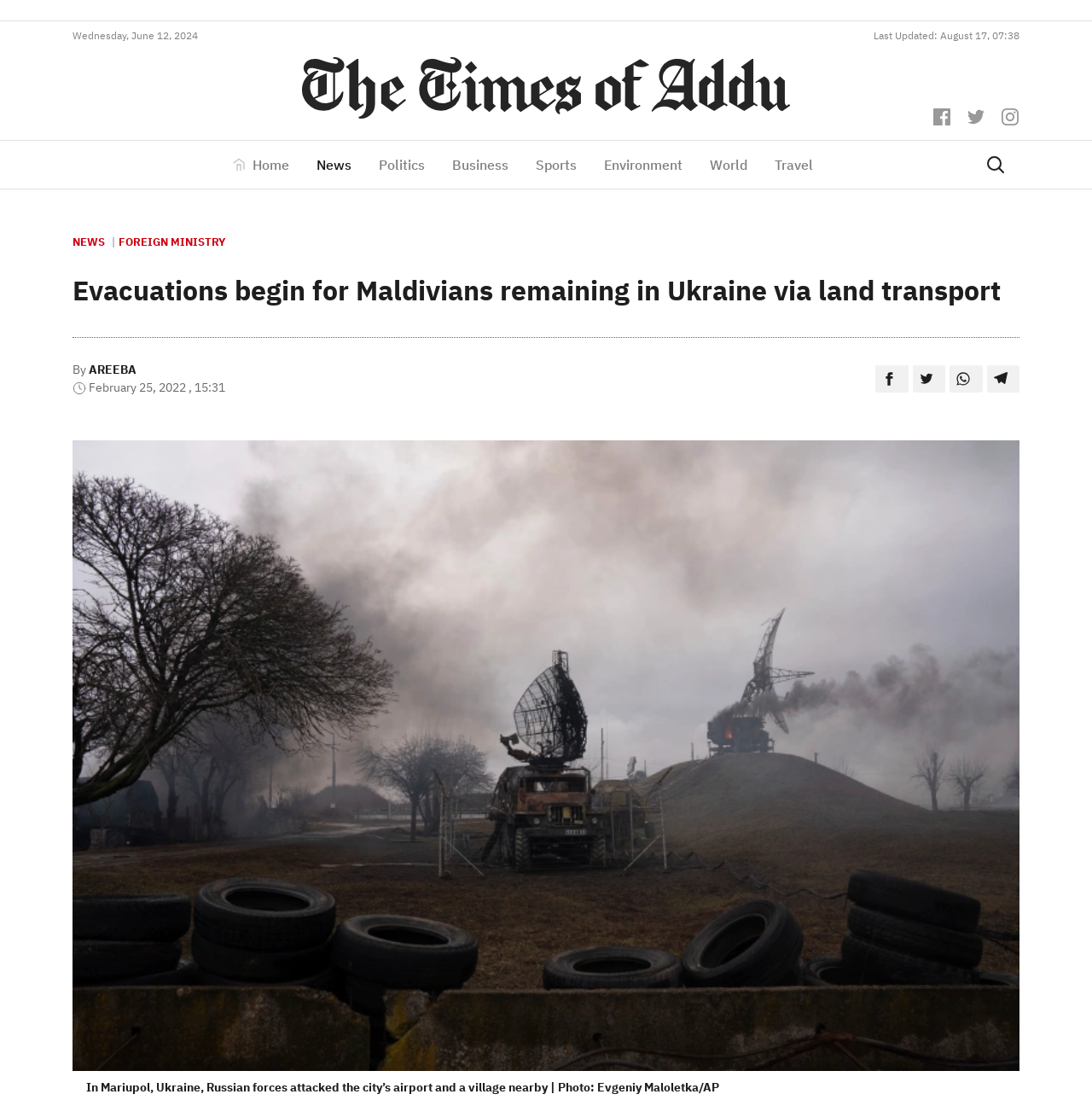What is the date of the news article?
Refer to the image and provide a one-word or short phrase answer.

February 25, 2022